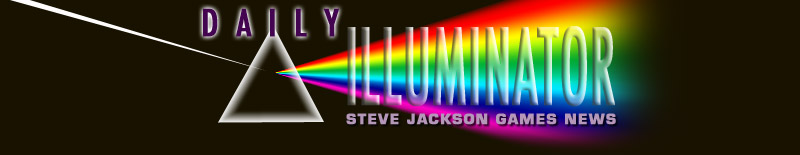Please study the image and answer the question comprehensively:
What is the font style of 'DAILY ILLUMINATOR'?

The text 'DAILY ILLUMINATOR' is styled in bold, modern fonts, which stands out against the dark background and grabs the reader's attention.